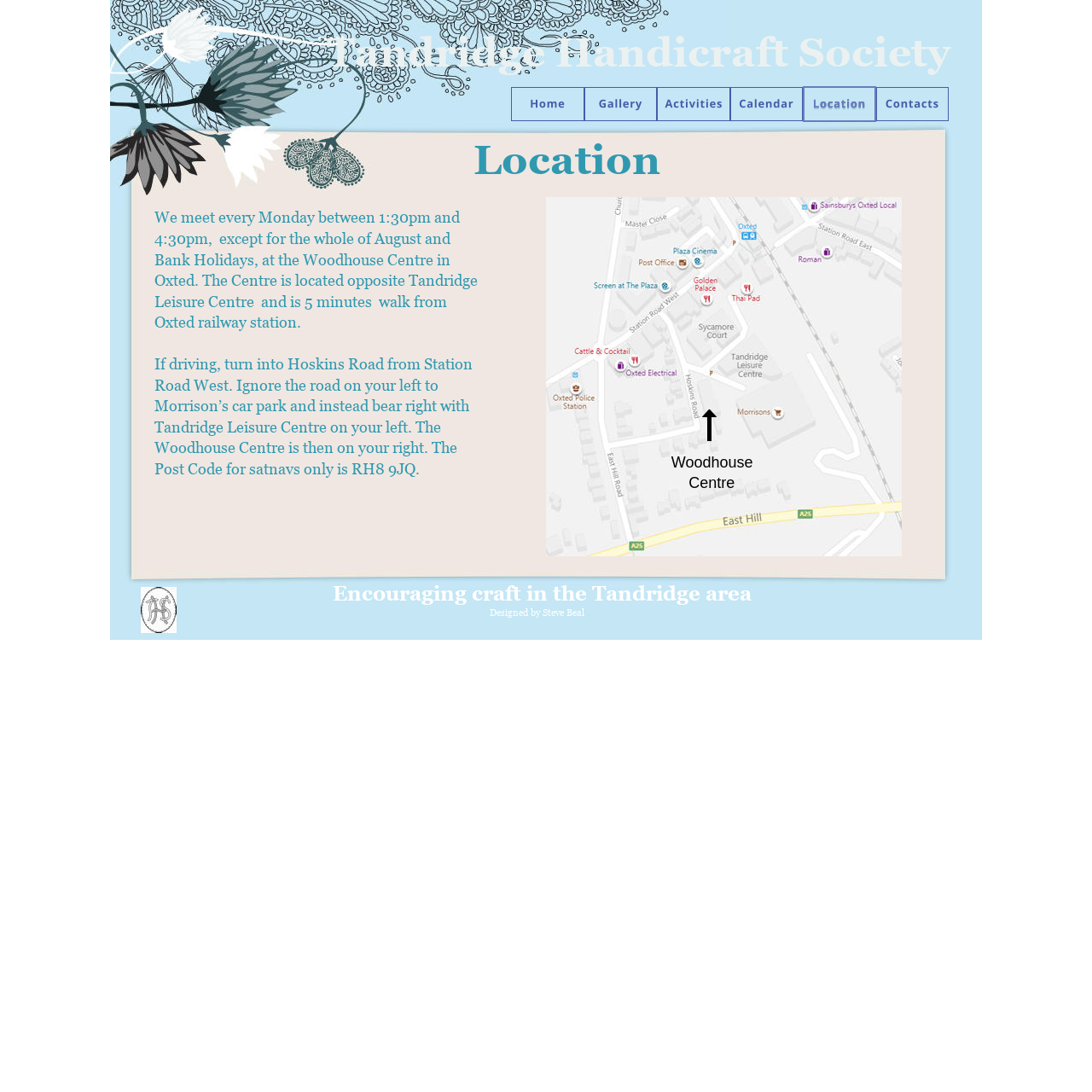Answer the question in one word or a short phrase:
How often do they meet?

Every Monday